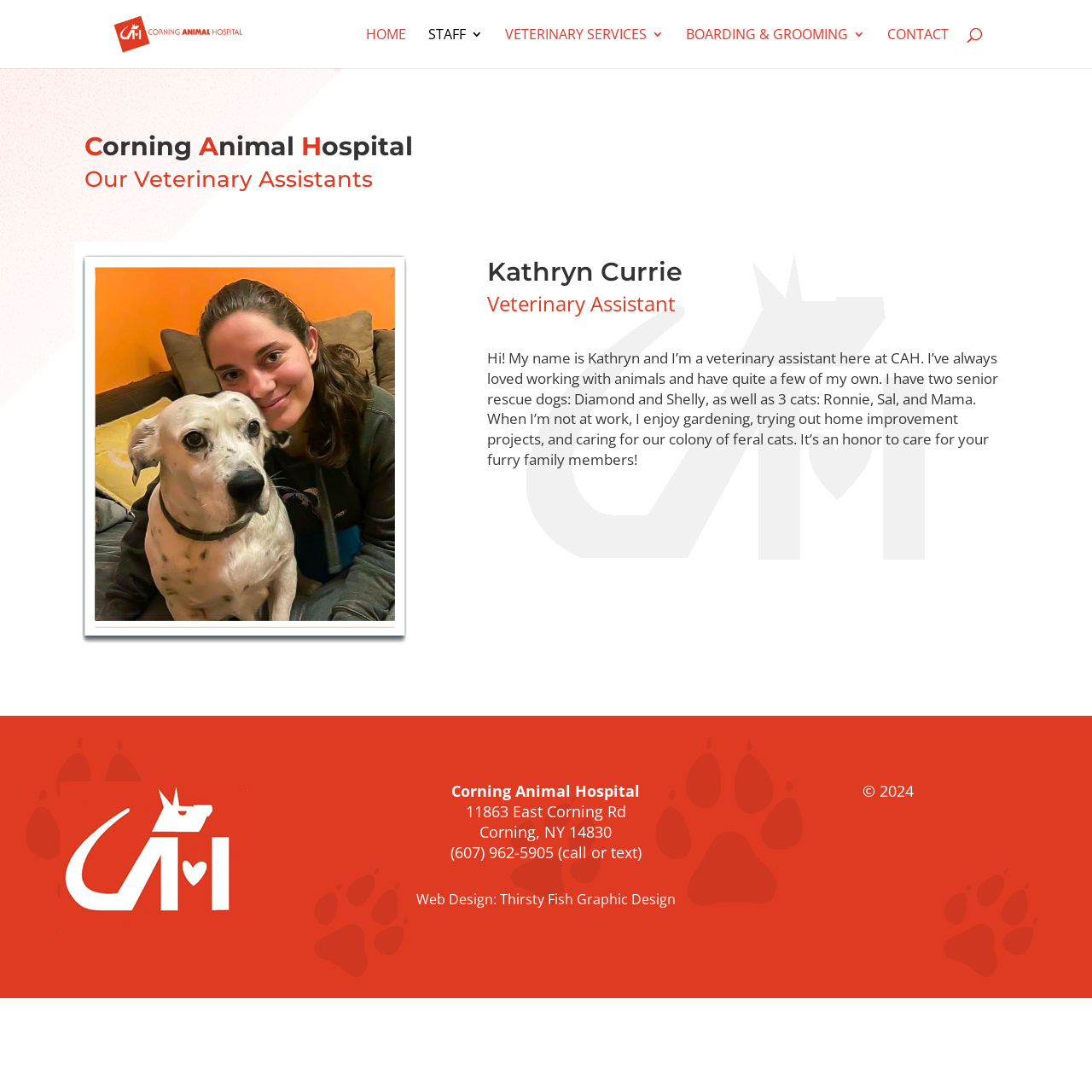Use a single word or phrase to answer the following:
What is the phone number of Corning Animal Hospital?

(607) 962-5905